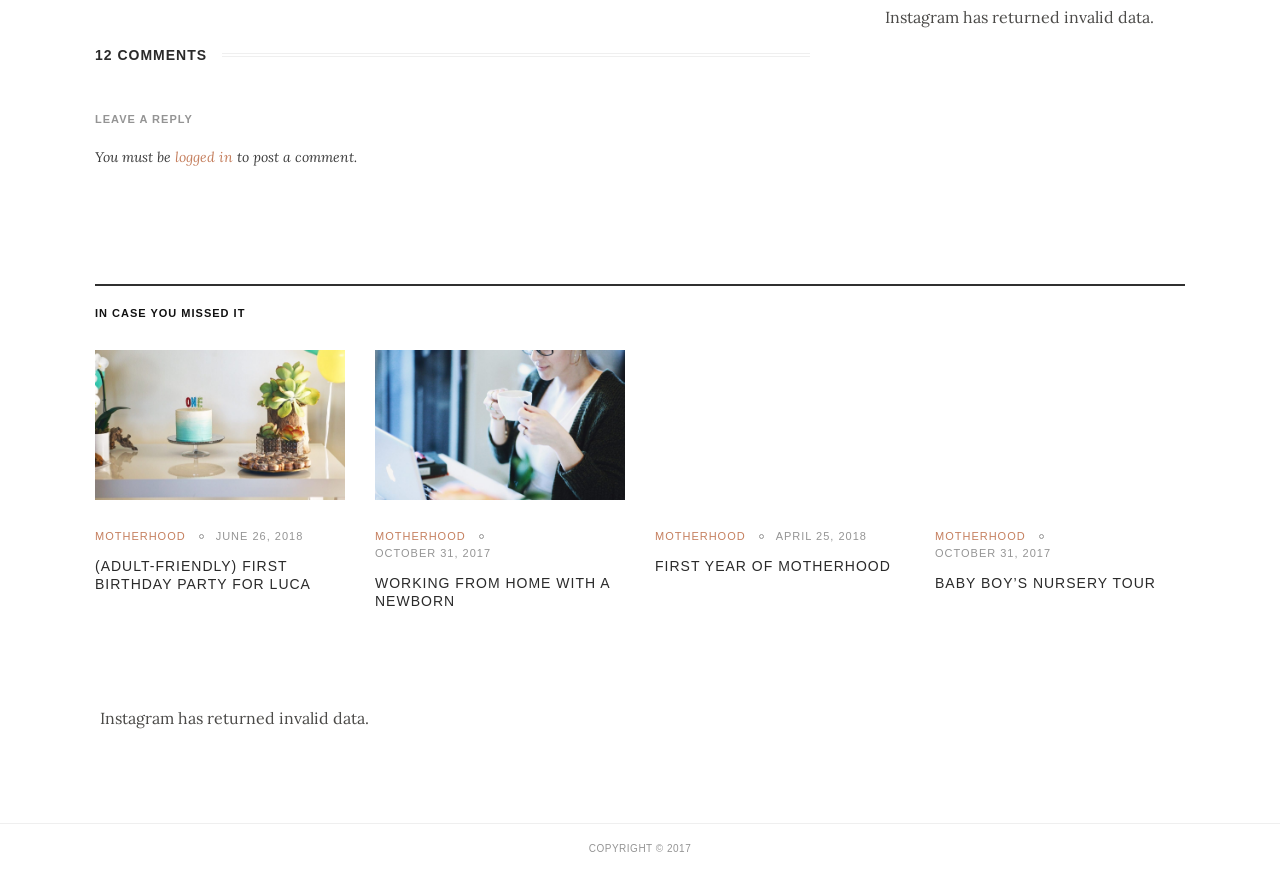Find the bounding box coordinates of the clickable region needed to perform the following instruction: "check featured content". The coordinates should be provided as four float numbers between 0 and 1, i.e., [left, top, right, bottom].

None